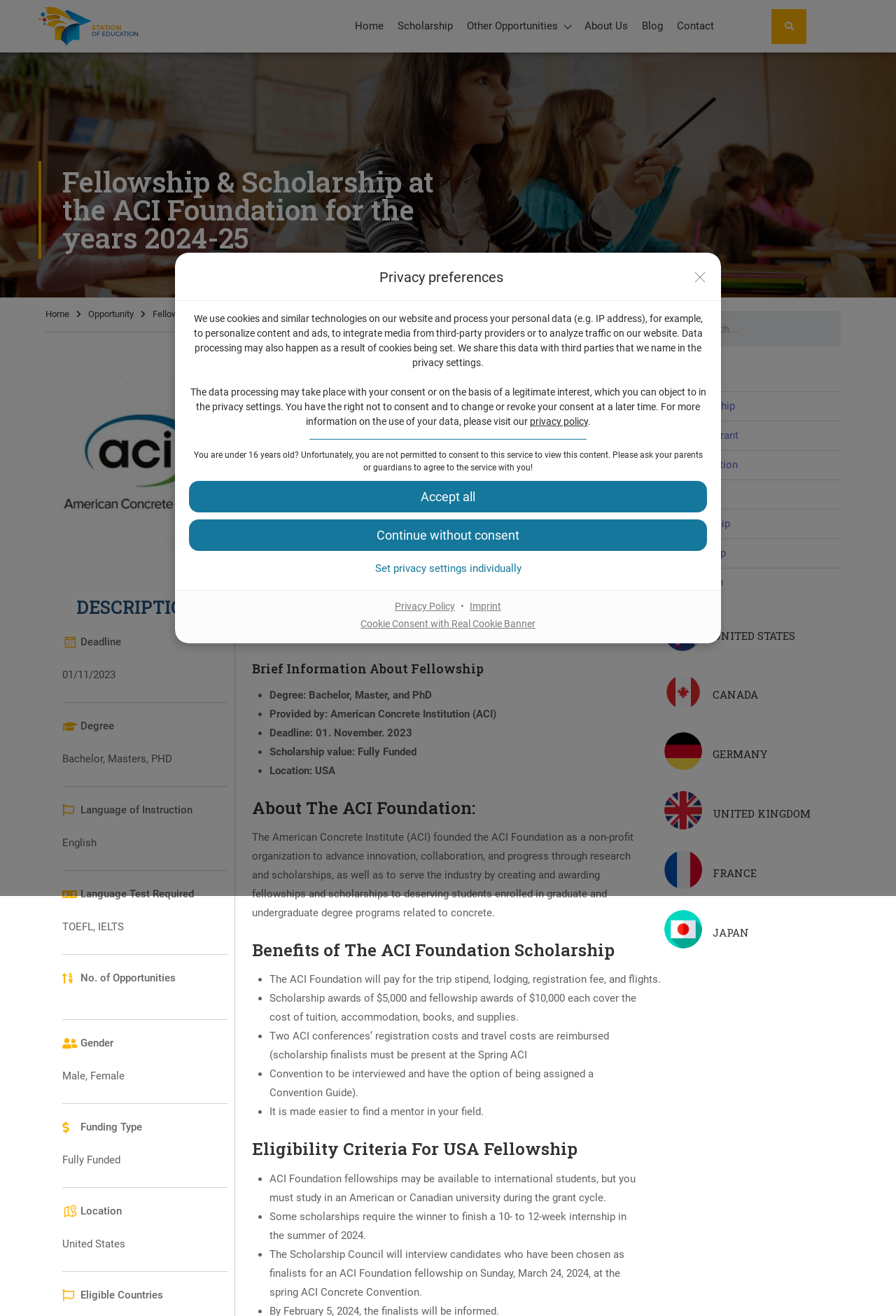Can you specify the bounding box coordinates of the area that needs to be clicked to fulfill the following instruction: "Visit imprint"?

[0.52, 0.456, 0.563, 0.465]